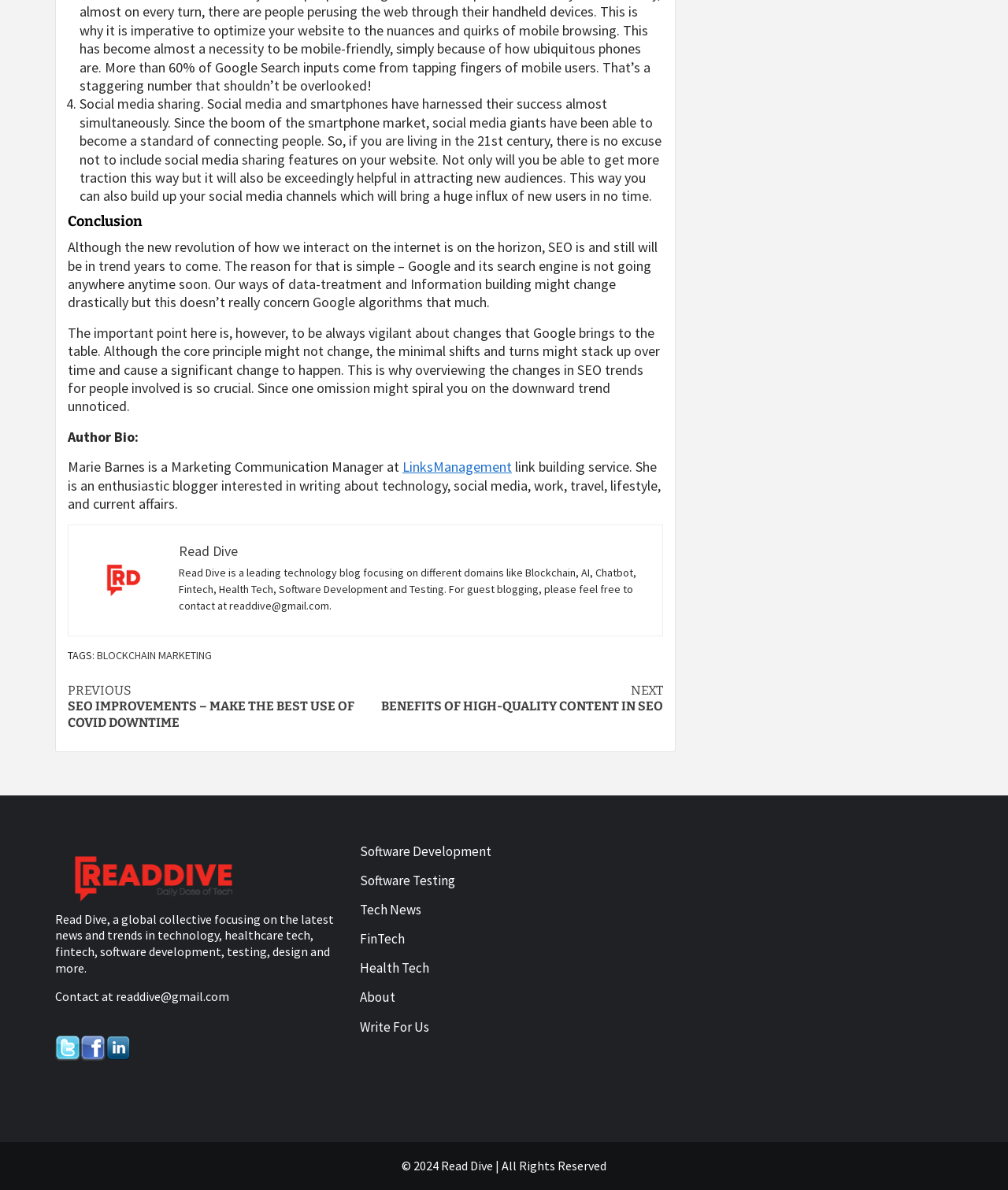Specify the bounding box coordinates of the region I need to click to perform the following instruction: "Explore the 'BLOCKCHAIN MARKETING' tag". The coordinates must be four float numbers in the range of 0 to 1, i.e., [left, top, right, bottom].

[0.096, 0.545, 0.21, 0.557]